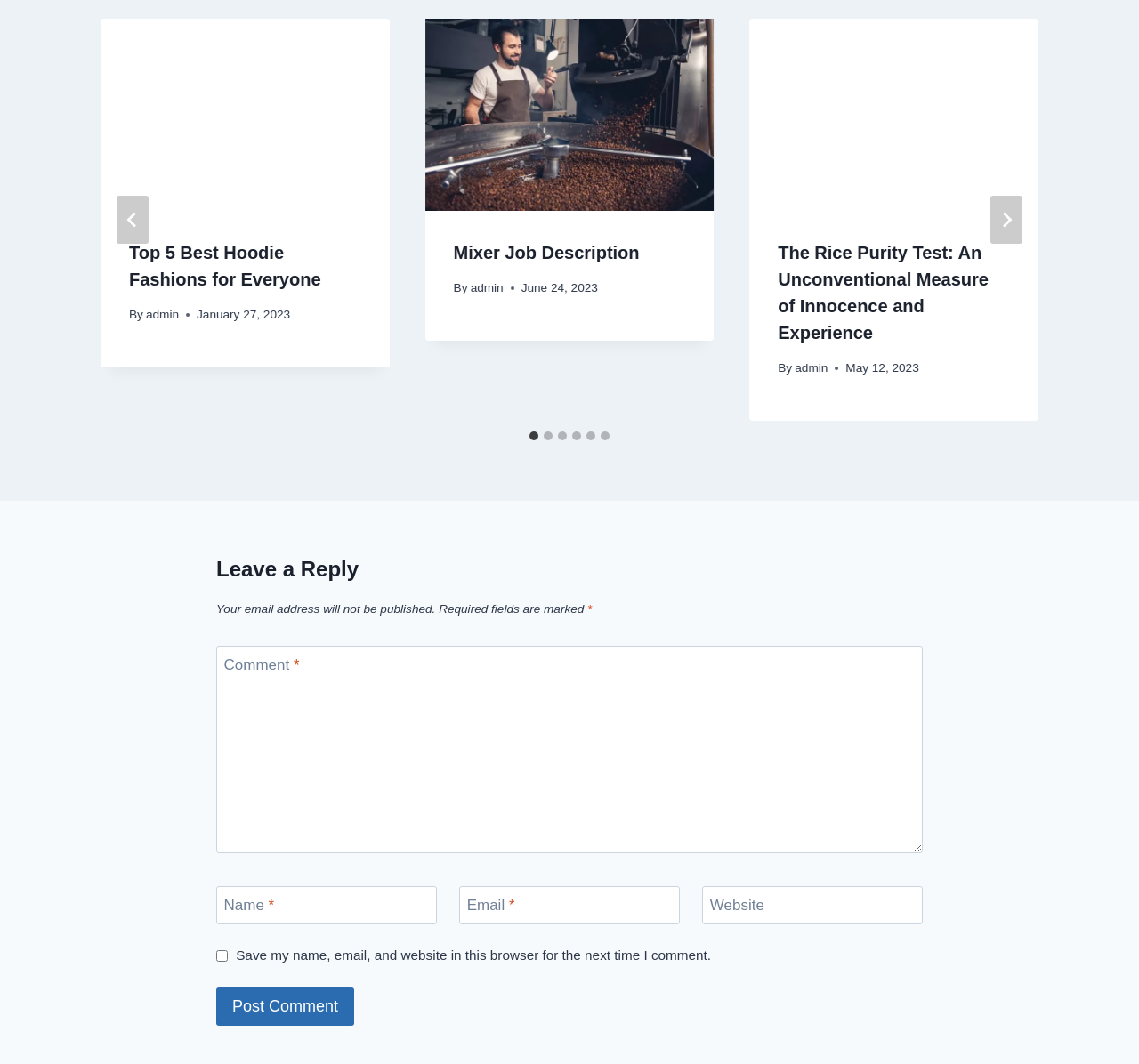What is the button at the bottom of the page for?
Please respond to the question with a detailed and informative answer.

I looked at the text on the button at the bottom of the page, which says 'Post Comment', and determined that it is for submitting a comment.